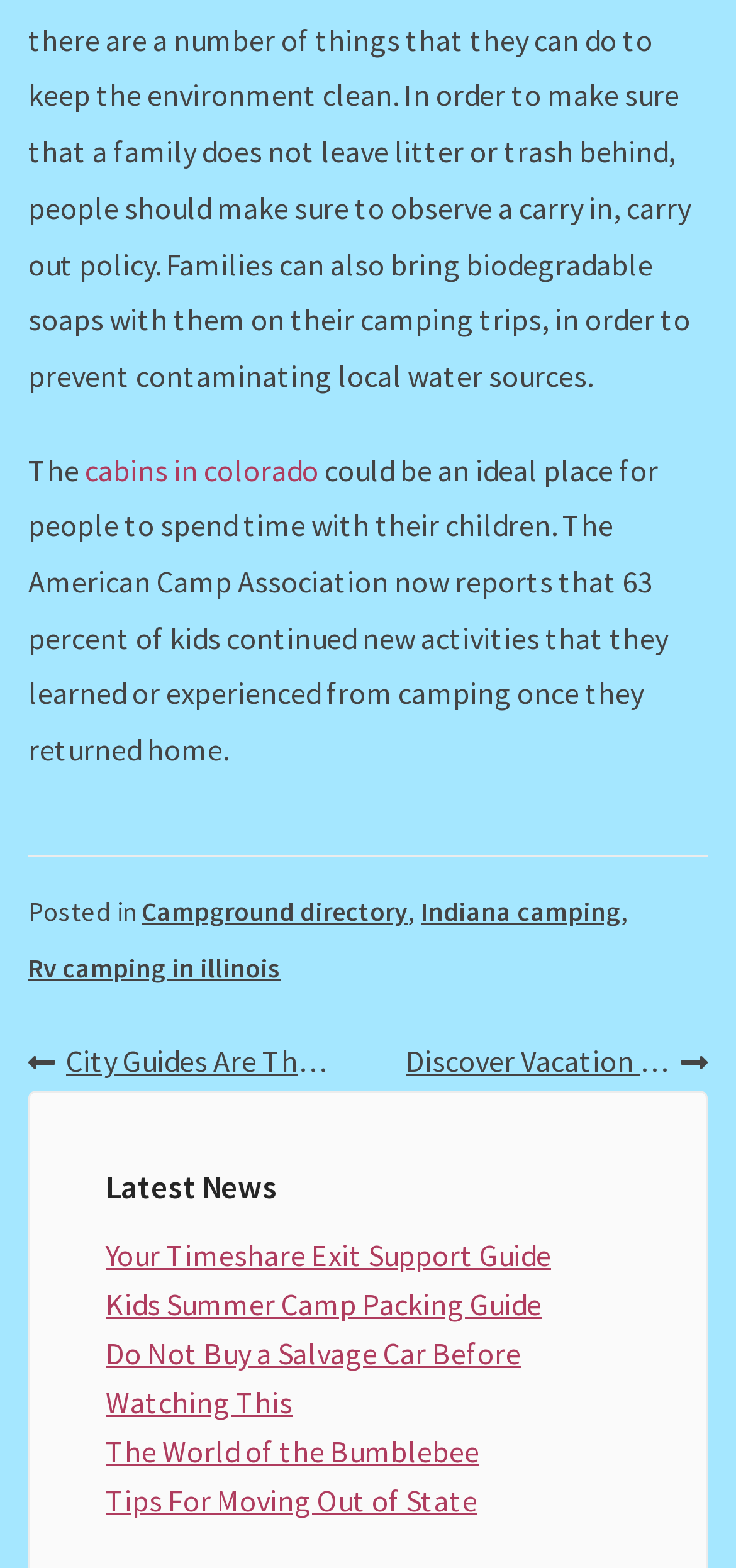Using the element description cabins in colorado, predict the bounding box coordinates for the UI element. Provide the coordinates in (top-left x, top-left y, bottom-right x, bottom-right y) format with values ranging from 0 to 1.

[0.115, 0.282, 0.433, 0.318]